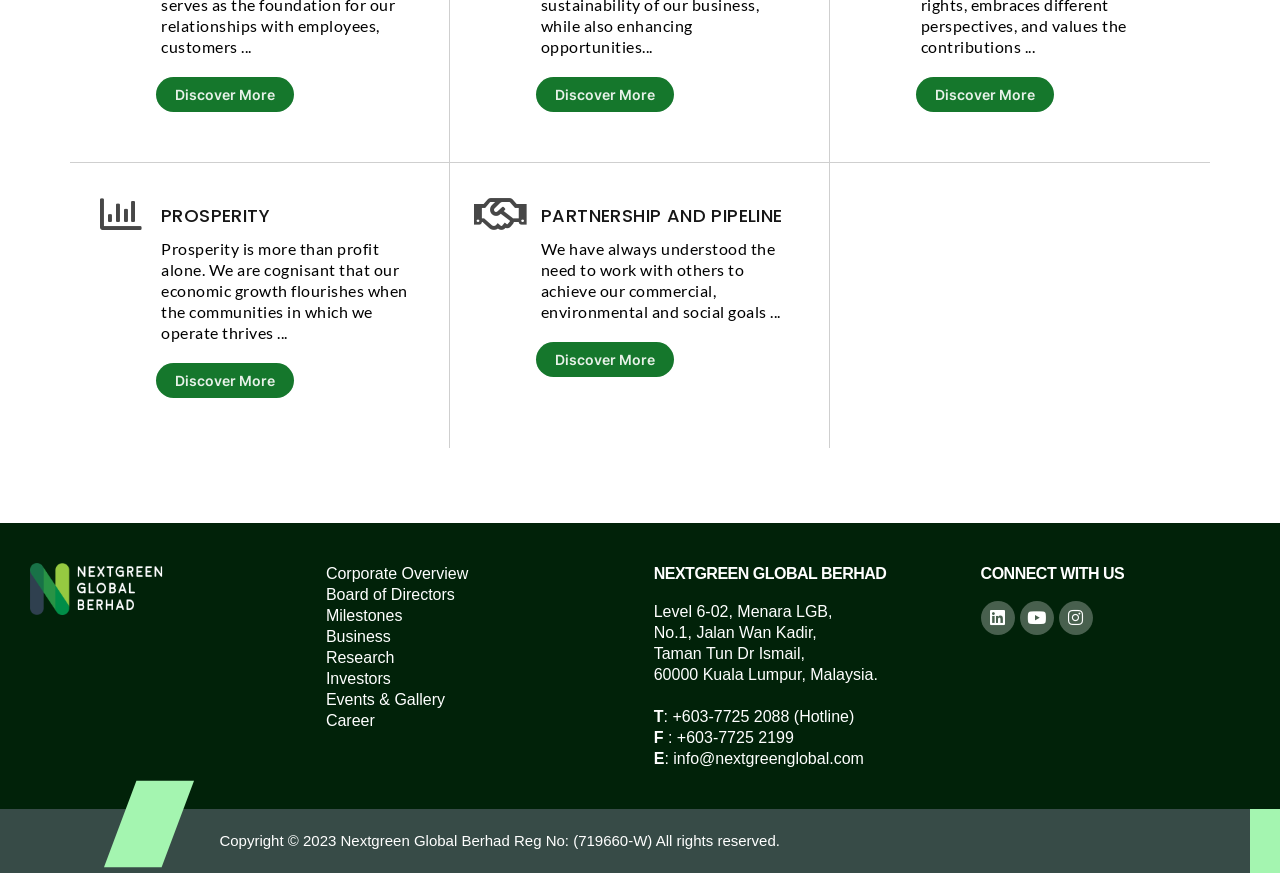Please identify the bounding box coordinates of the element's region that should be clicked to execute the following instruction: "Read about 'PROSPERITY'". The bounding box coordinates must be four float numbers between 0 and 1, i.e., [left, top, right, bottom].

[0.126, 0.233, 0.327, 0.26]